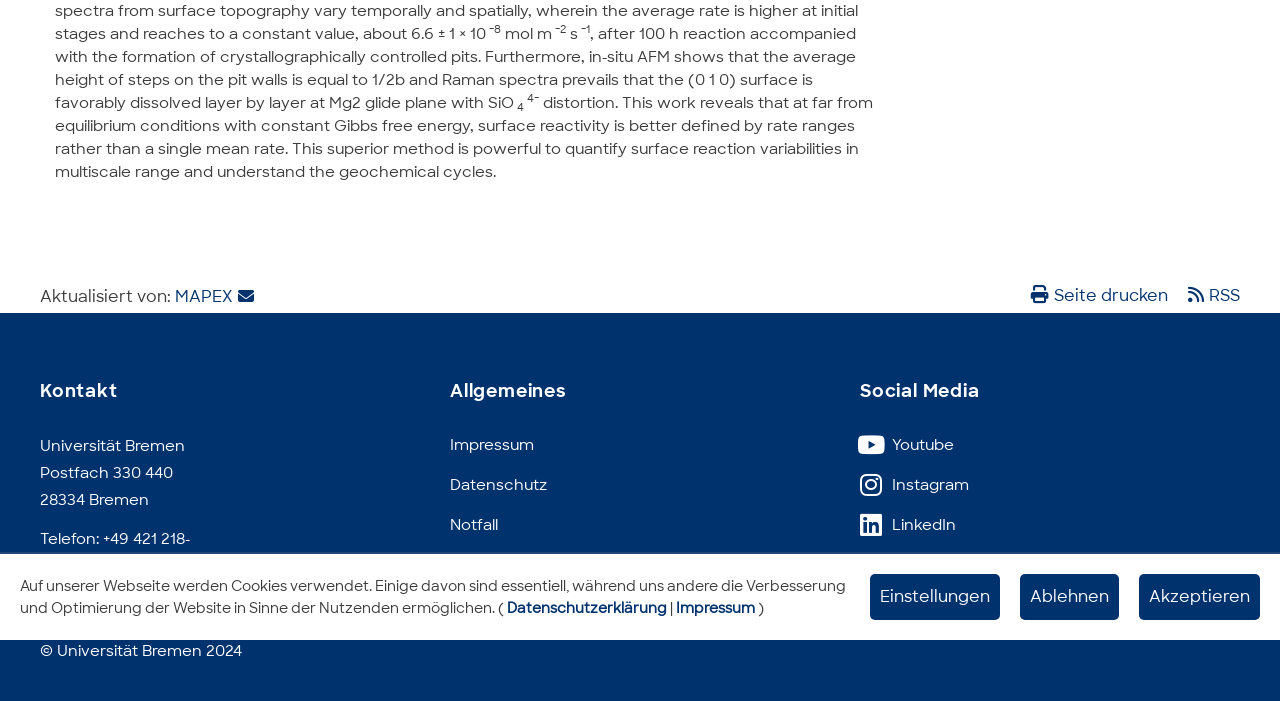Identify the bounding box coordinates for the UI element described as: "National Oceanic and Atmospheric Administration".

None